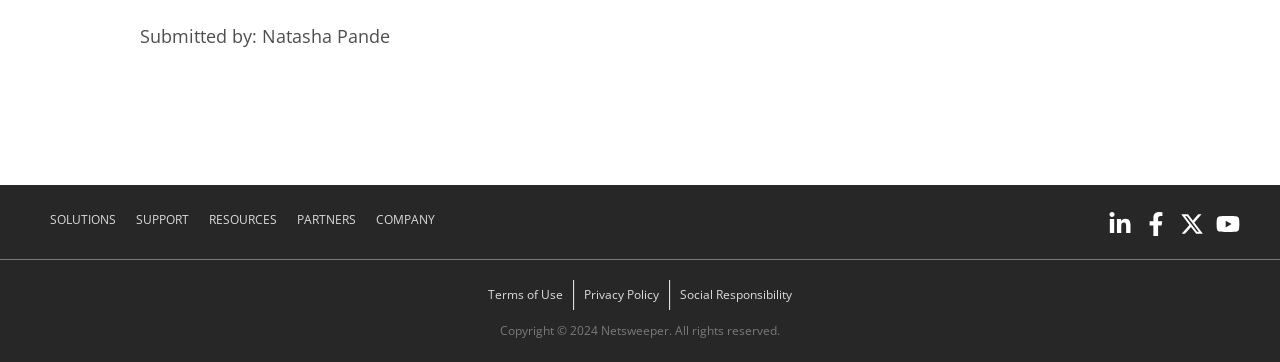Can you find the bounding box coordinates for the element that needs to be clicked to execute this instruction: "Click on SOLUTIONS"? The coordinates should be given as four float numbers between 0 and 1, i.e., [left, top, right, bottom].

[0.031, 0.567, 0.098, 0.65]